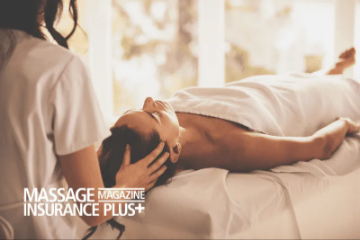Generate an elaborate caption that includes all aspects of the image.

In a serene setting, a massage therapist gently supports a client's head during a relaxing treatment. The client lies on a massage table, draped comfortably in a white sheet, showcasing the tranquil atmosphere of the moment. Soft natural light filters through a nearby window, enhancing the peaceful ambiance. The image prominently features "MASSAGE MAGAZINE INSURANCE PLUS+" at the bottom, signifying the focus on professional massage therapy and the importance of insurance for practitioners in the field. This visual captures not only the essence of relaxation and healing but also underscores the value of appropriate coverage in the massage therapy profession.